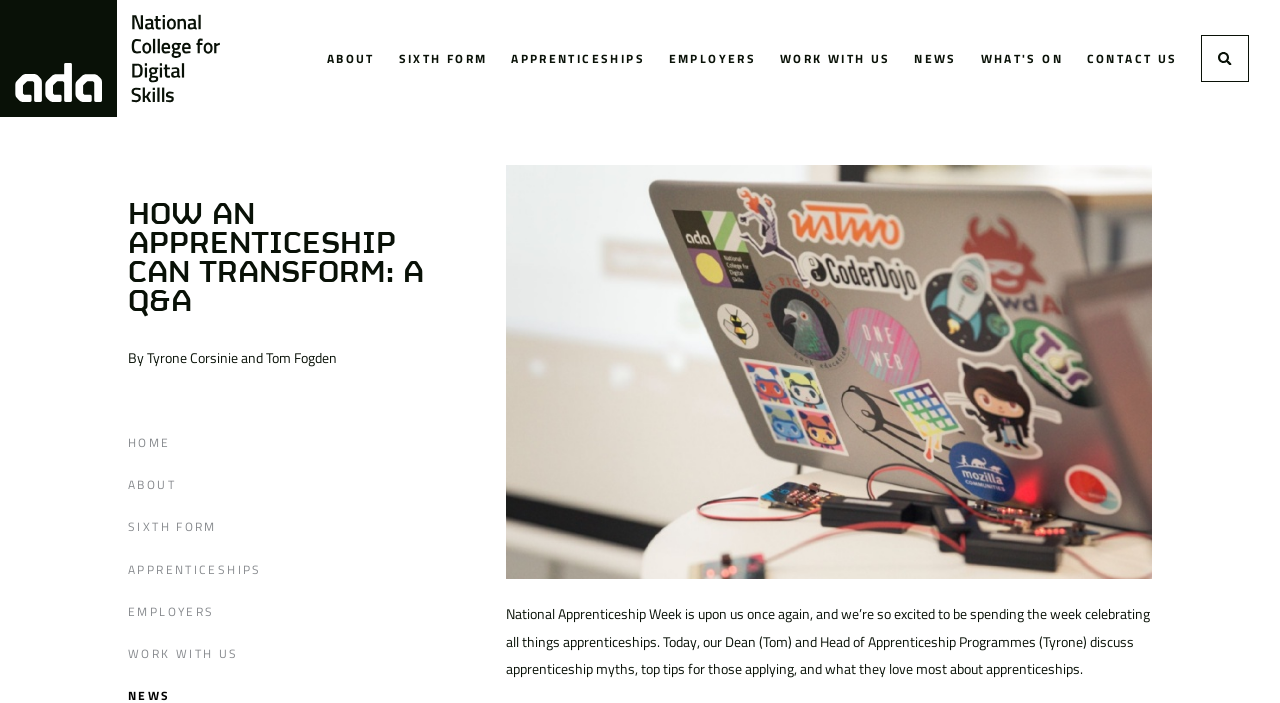Find the bounding box coordinates of the clickable area that will achieve the following instruction: "Click the ABOUT link".

[0.255, 0.05, 0.293, 0.117]